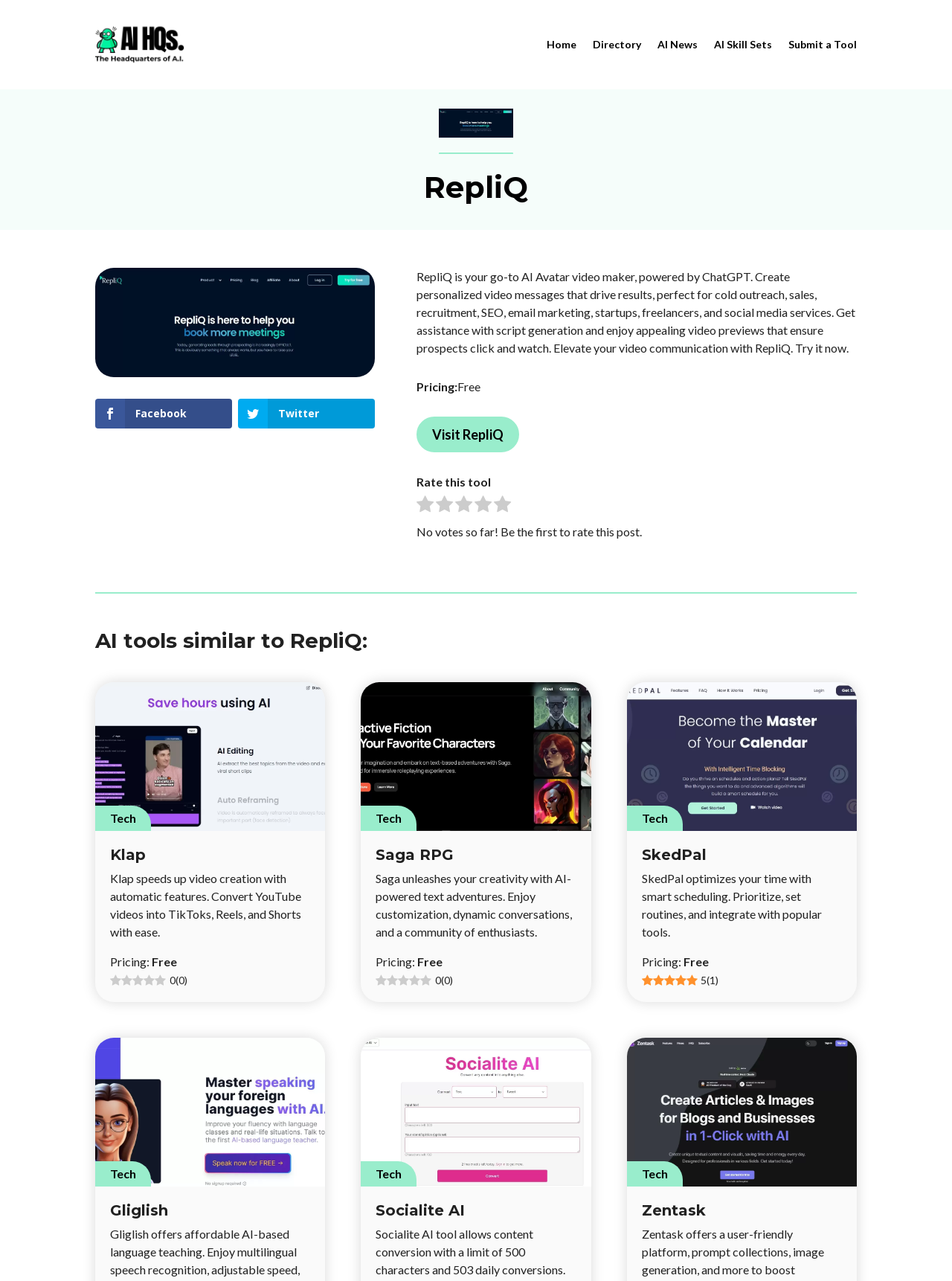Given the description "Home", determine the bounding box of the corresponding UI element.

[0.574, 0.0, 0.605, 0.07]